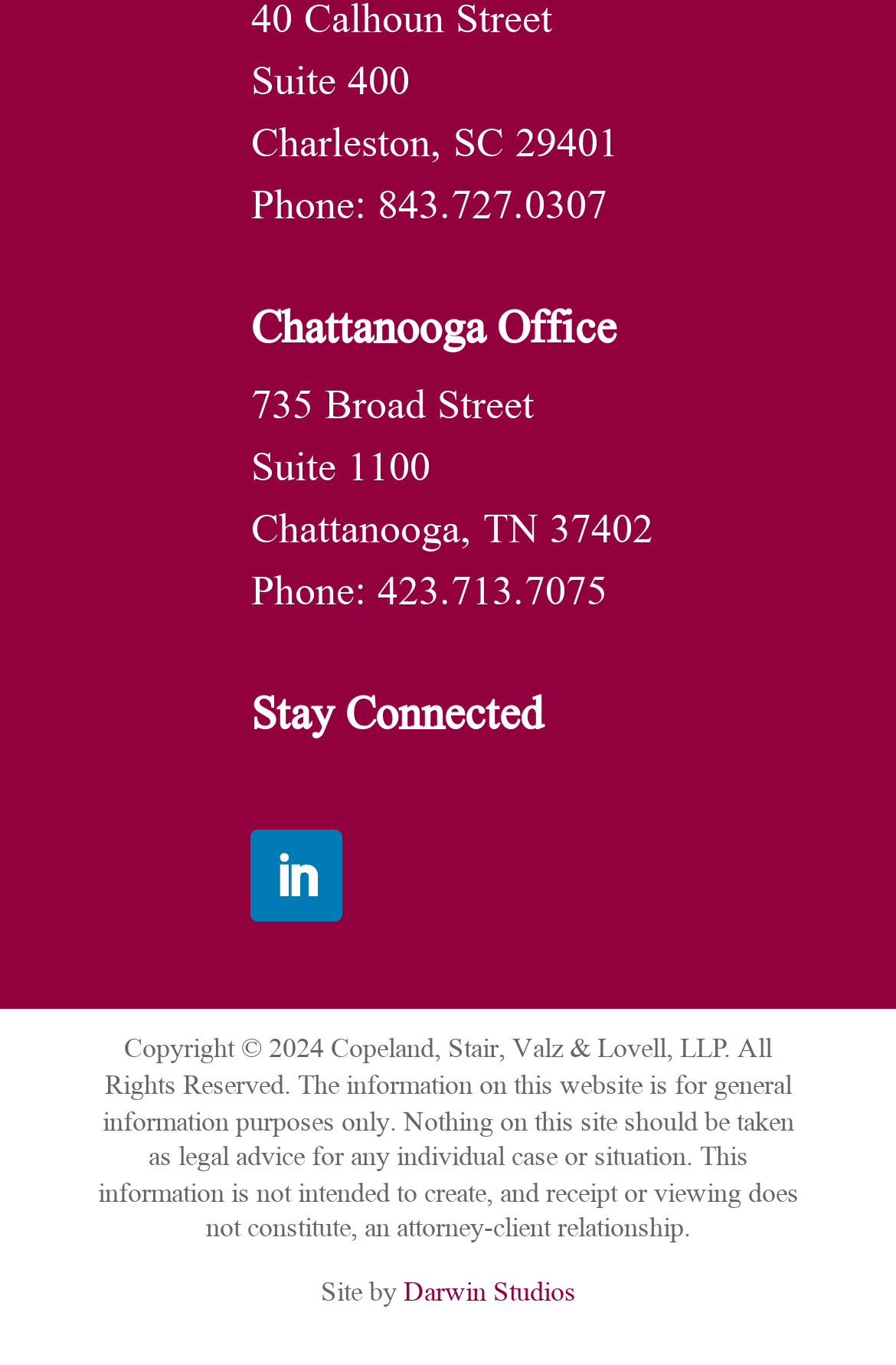What is the address of the Charleston office? Observe the screenshot and provide a one-word or short phrase answer.

735 Broad Street